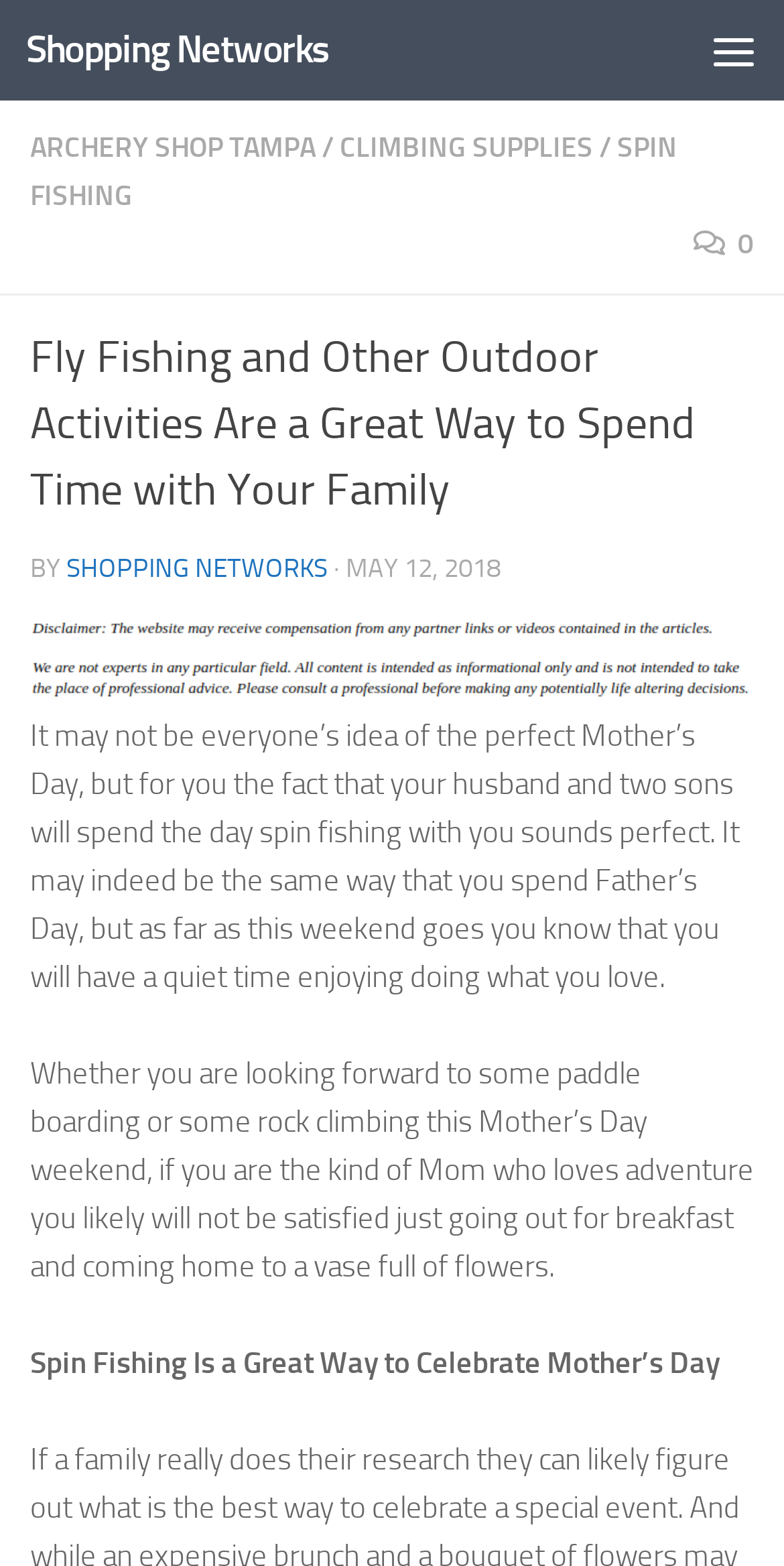Identify the first-level heading on the webpage and generate its text content.

Fly Fishing and Other Outdoor Activities Are a Great Way to Spend Time with Your Family